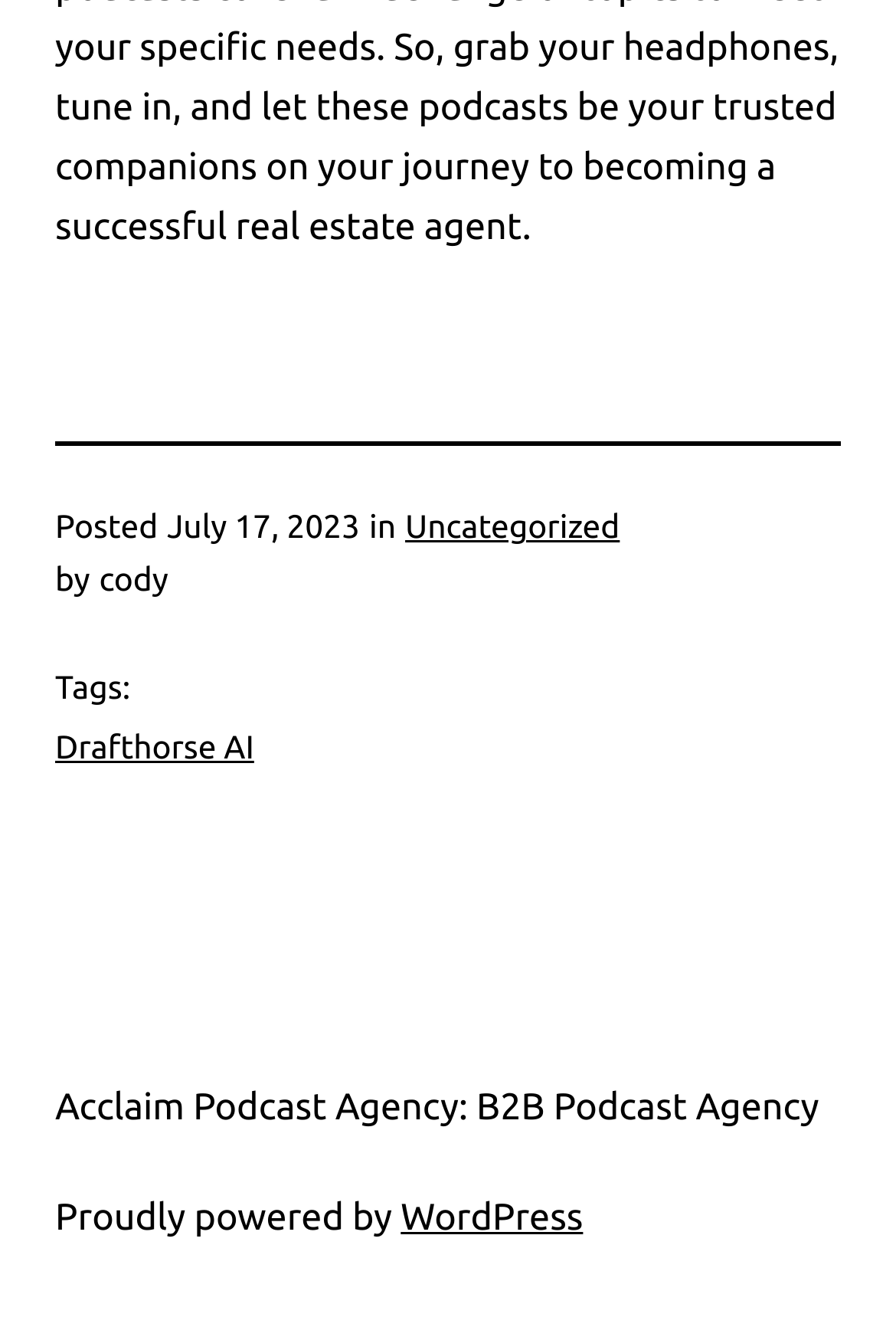Using the format (top-left x, top-left y, bottom-right x, bottom-right y), provide the bounding box coordinates for the described UI element. All values should be floating point numbers between 0 and 1: WordPress

[0.447, 0.909, 0.651, 0.941]